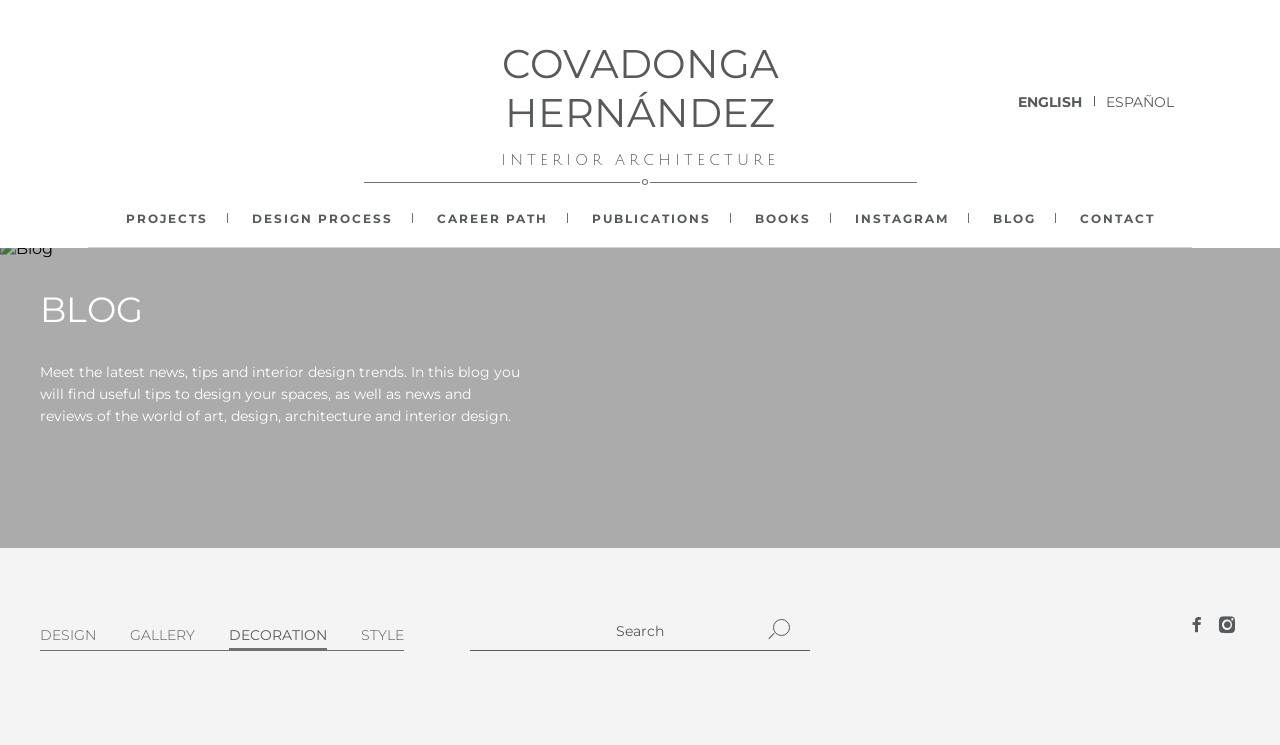Create a detailed description of the webpage's content and layout.

This webpage is a blog about interior design, architecture, and art. At the top, there is a header section with several links, including the blog's title "Covadonga Hernandez | Blog" and language options "ENGLISH" and "ESPAÑOL" on the right side. Below the header, there is a navigation menu with links to various sections, such as "PROJECTS", "DESIGN PROCESS", "CAREER PATH", "PUBLICATIONS", "BOOKS", "INSTAGRAM", "BLOG", and "CONTACT".

On the left side, there is a link to the homepage, labeled "> Home", and a link to the blog section. On the right side, there are three icons, possibly for social media or font size adjustment.

Below the navigation menu, there is a large image that spans the entire width of the page, with a heading "BLOG" centered above it. The image is followed by a brief introduction to the blog, which describes the content as including news, tips, and interior design trends.

Underneath the introduction, there are several links to specific categories, such as "DESIGN", "GALLERY", "DECORATION", and "STYLE". On the right side, there is a search box with a label "Search". At the bottom right corner, there are two icons, possibly for social media or sharing.

Overall, the webpage has a clean and organized structure, with clear headings and concise text, making it easy to navigate and find specific content.